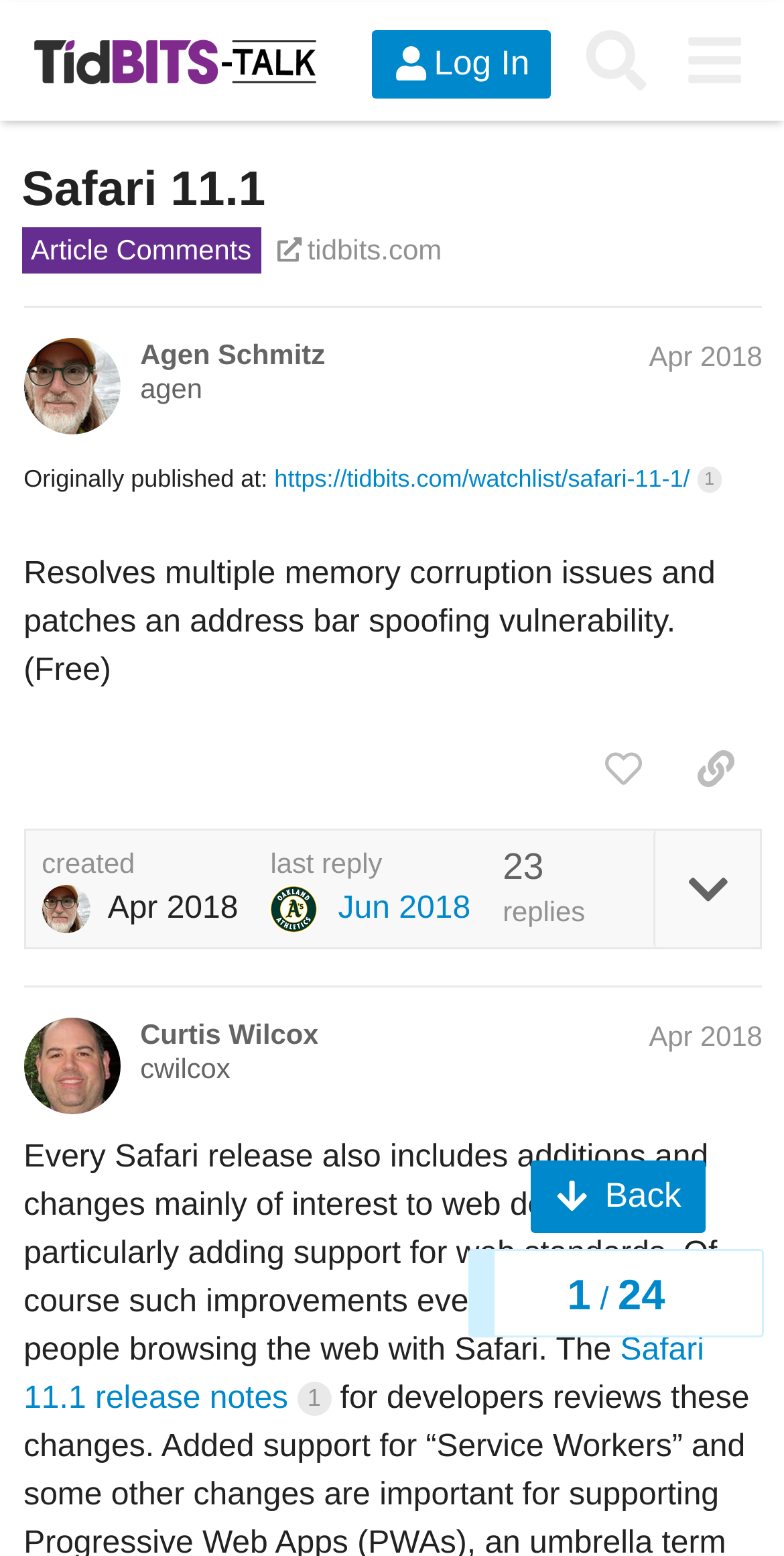Identify the bounding box for the described UI element. Provide the coordinates in (top-left x, top-left y, bottom-right x, bottom-right y) format with values ranging from 0 to 1: title="go to the quoted post"

[0.899, 0.615, 0.94, 0.638]